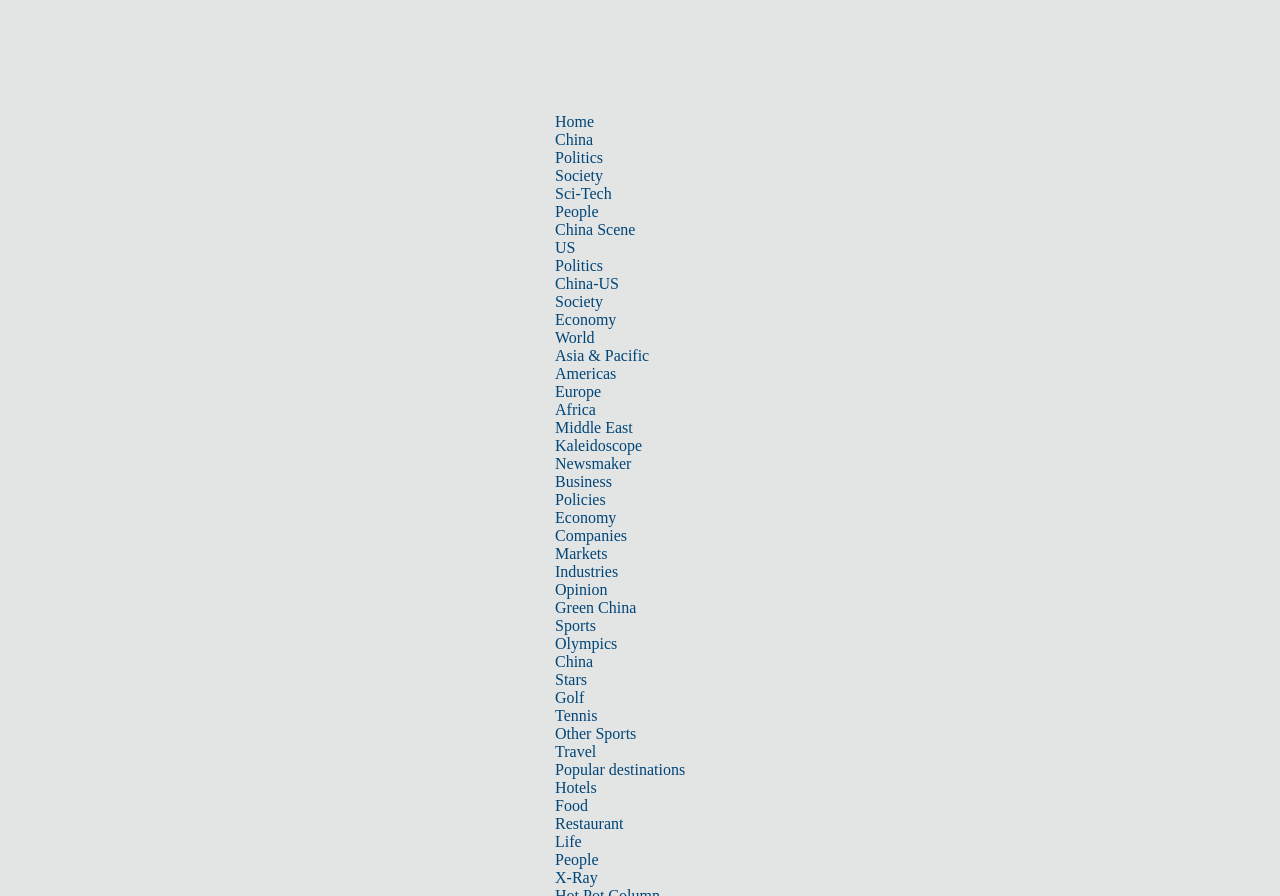How many main categories are listed on the top navigation bar?
Answer the question with a single word or phrase derived from the image.

12